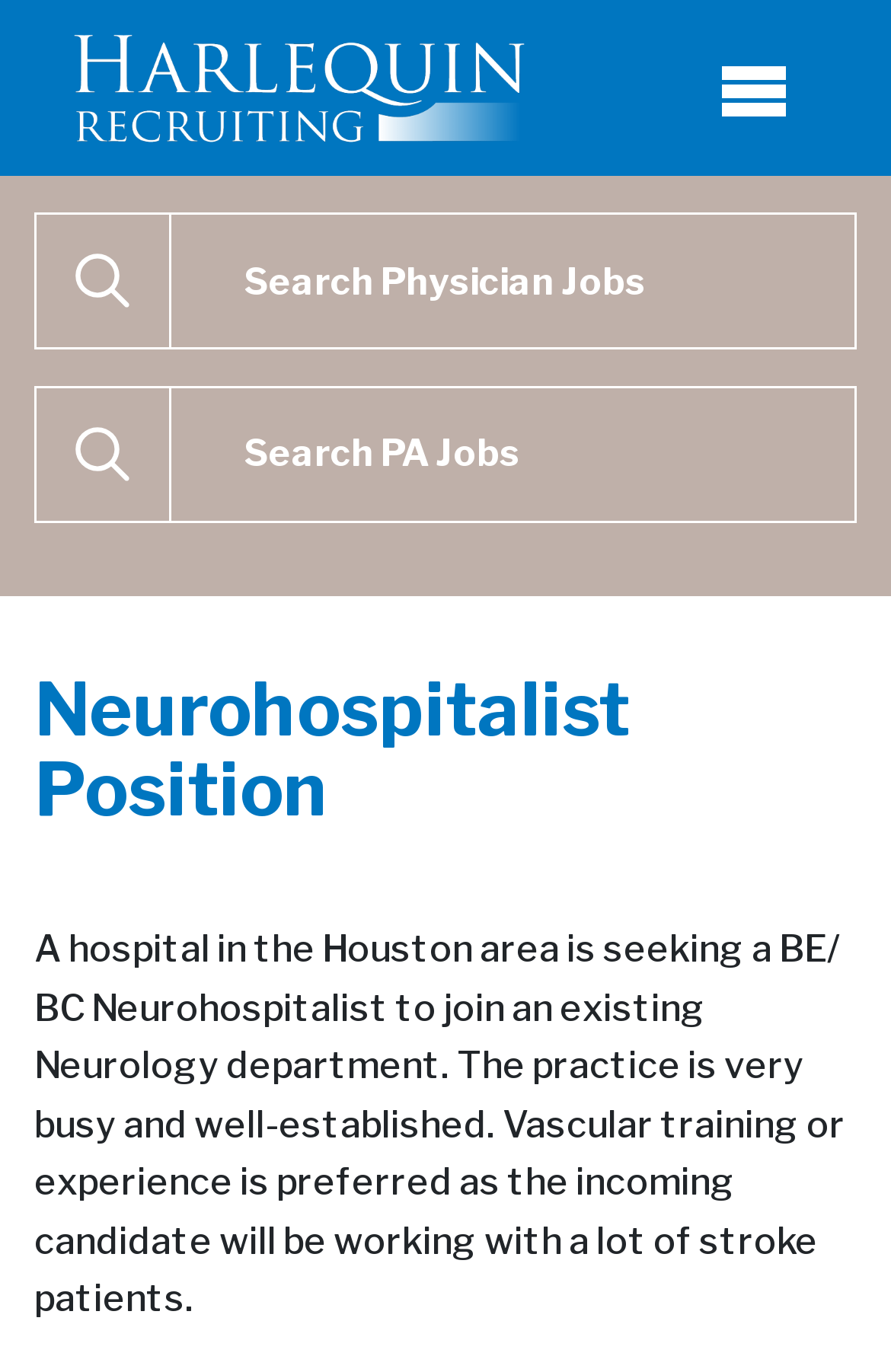Where is the hospital located?
Answer the question with a detailed and thorough explanation.

The job description mentions 'A hospital in the Houston area is seeking a BE/ BC Neurohospitalist', which indicates that the hospital is located in the Houston area.